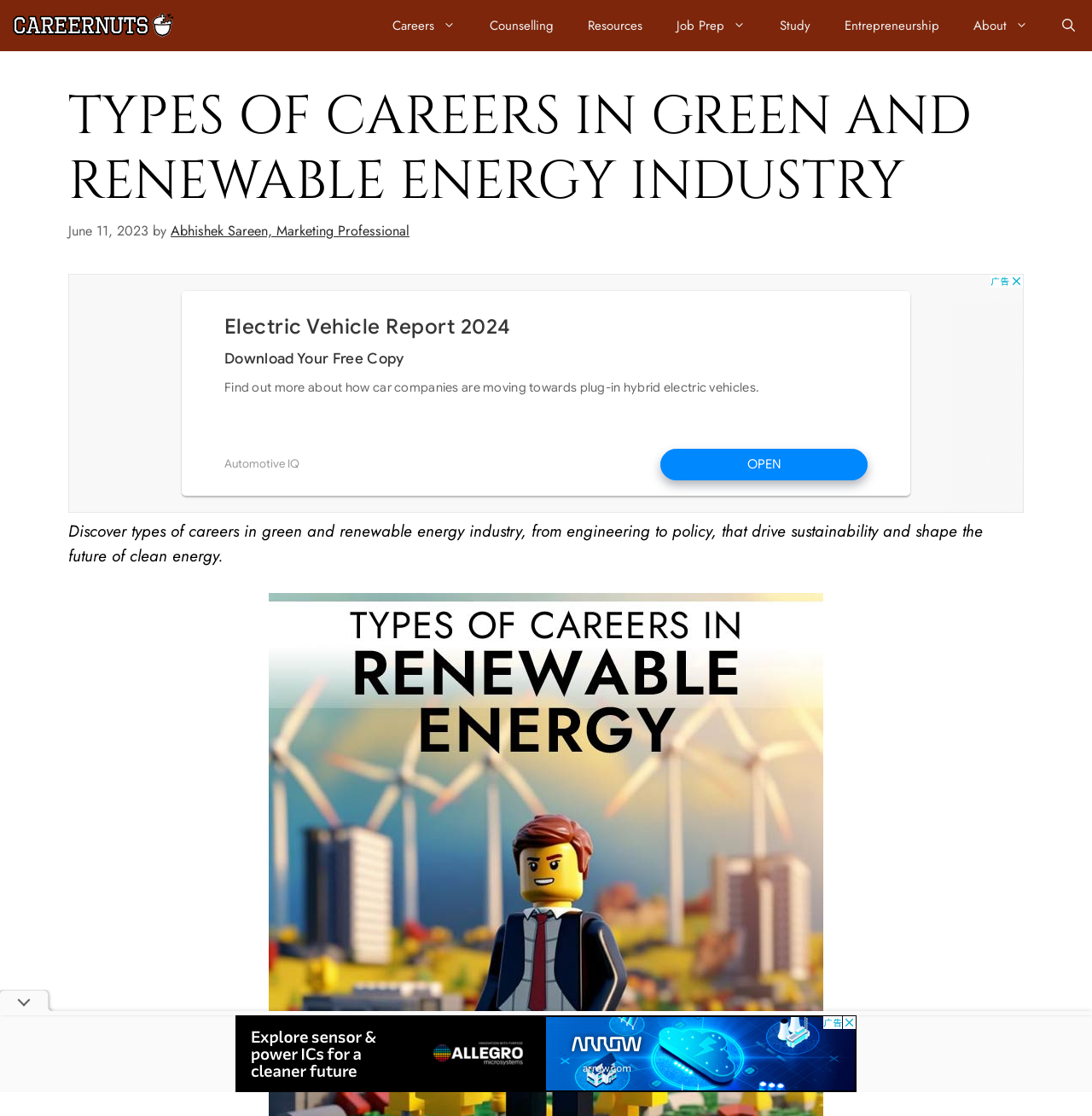Please predict the bounding box coordinates (top-left x, top-left y, bottom-right x, bottom-right y) for the UI element in the screenshot that fits the description: title="Career Nuts"

[0.008, 0.0, 0.164, 0.046]